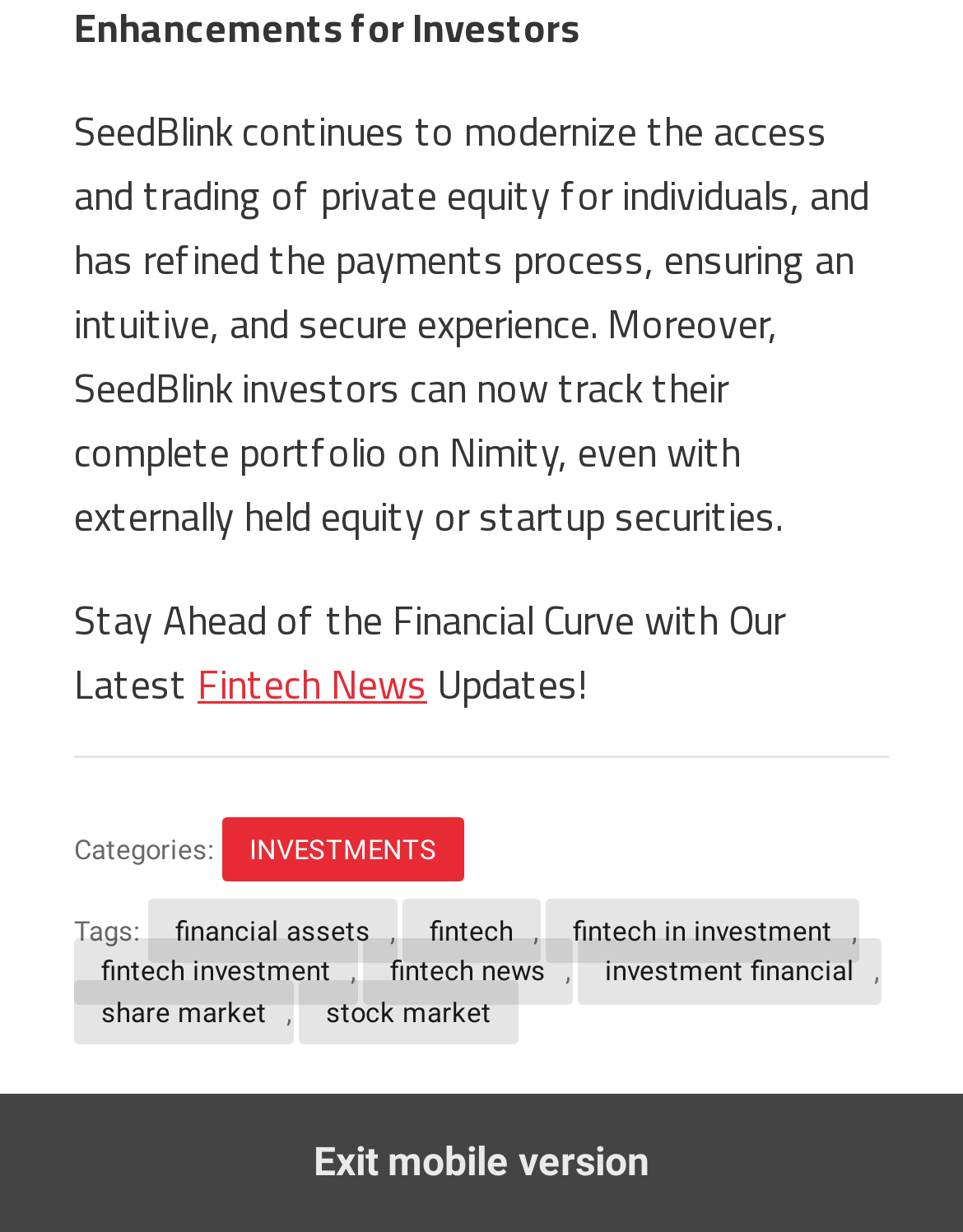With reference to the screenshot, provide a detailed response to the question below:
What is the purpose of the 'Exit mobile version' link?

The link element with bounding box coordinates [0.0, 0.888, 1.0, 1.0] is labeled 'Exit mobile version', suggesting that it allows users to exit the mobile version of the webpage and switch to a different version.